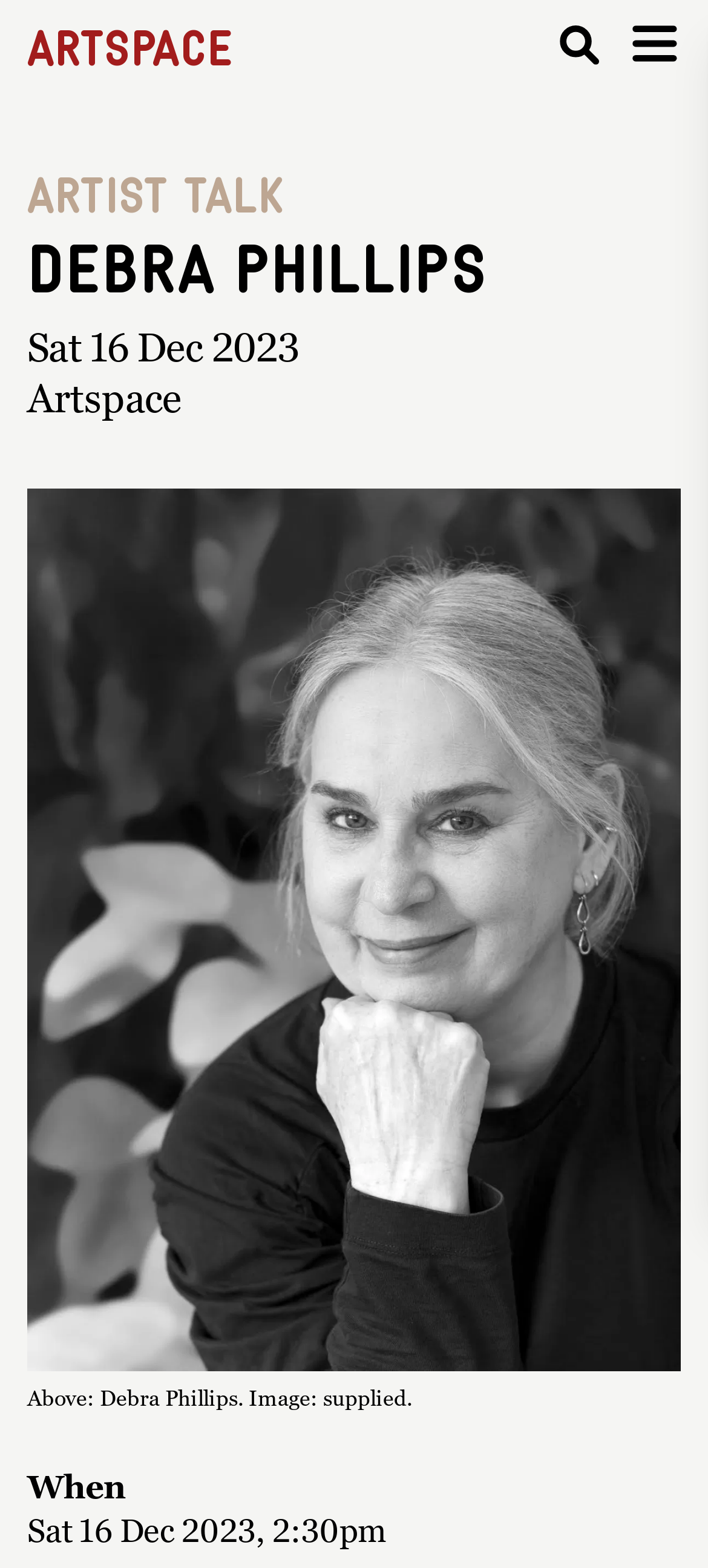Who is the artist?
Look at the image and respond with a single word or a short phrase.

Debra Phillips